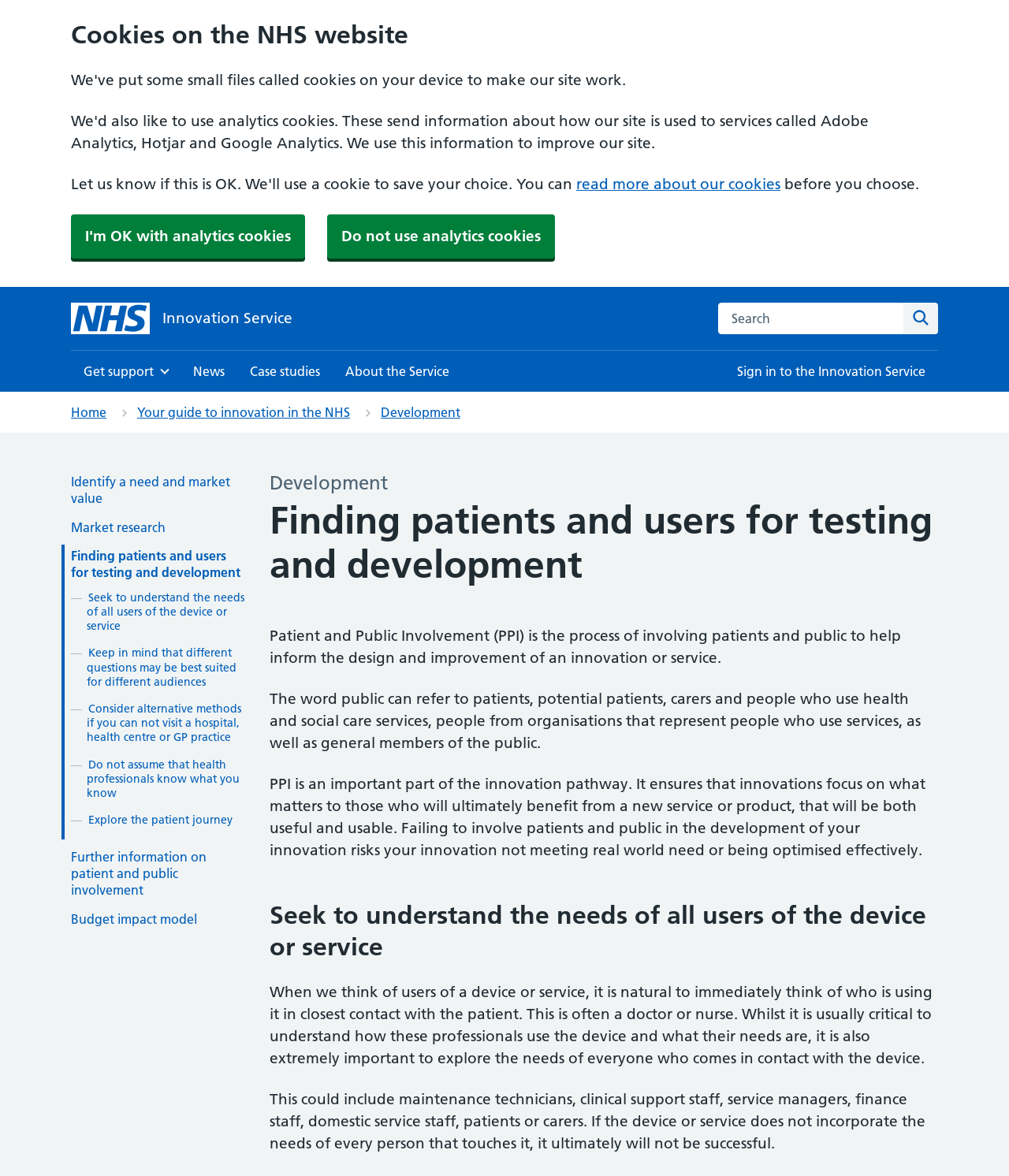Who are considered users of a device or service?
Answer the question with a single word or phrase by looking at the picture.

Multiple groups